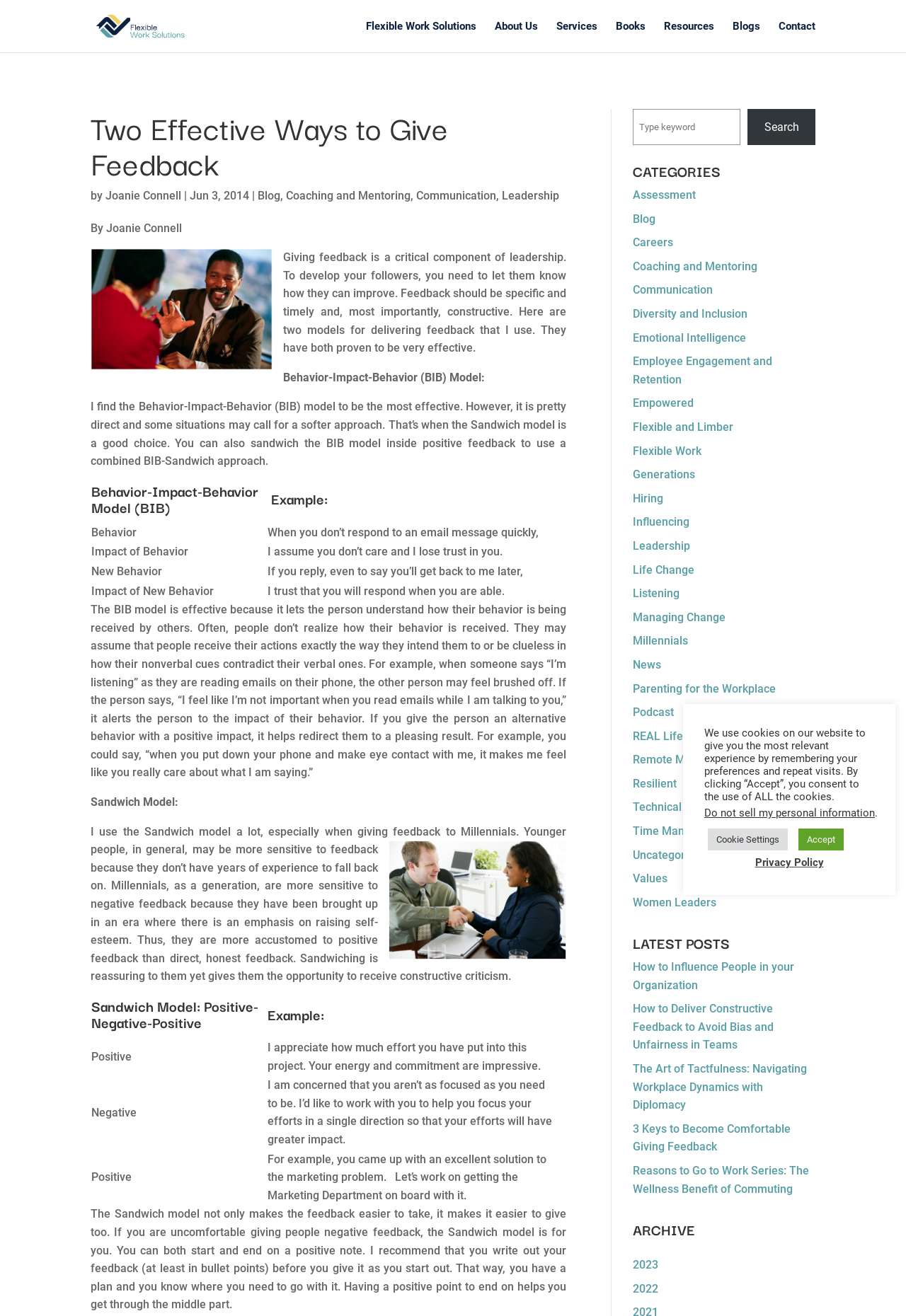Give a one-word or short phrase answer to the question: 
What is the purpose of the Sandwich model of giving feedback?

To make feedback easier to take